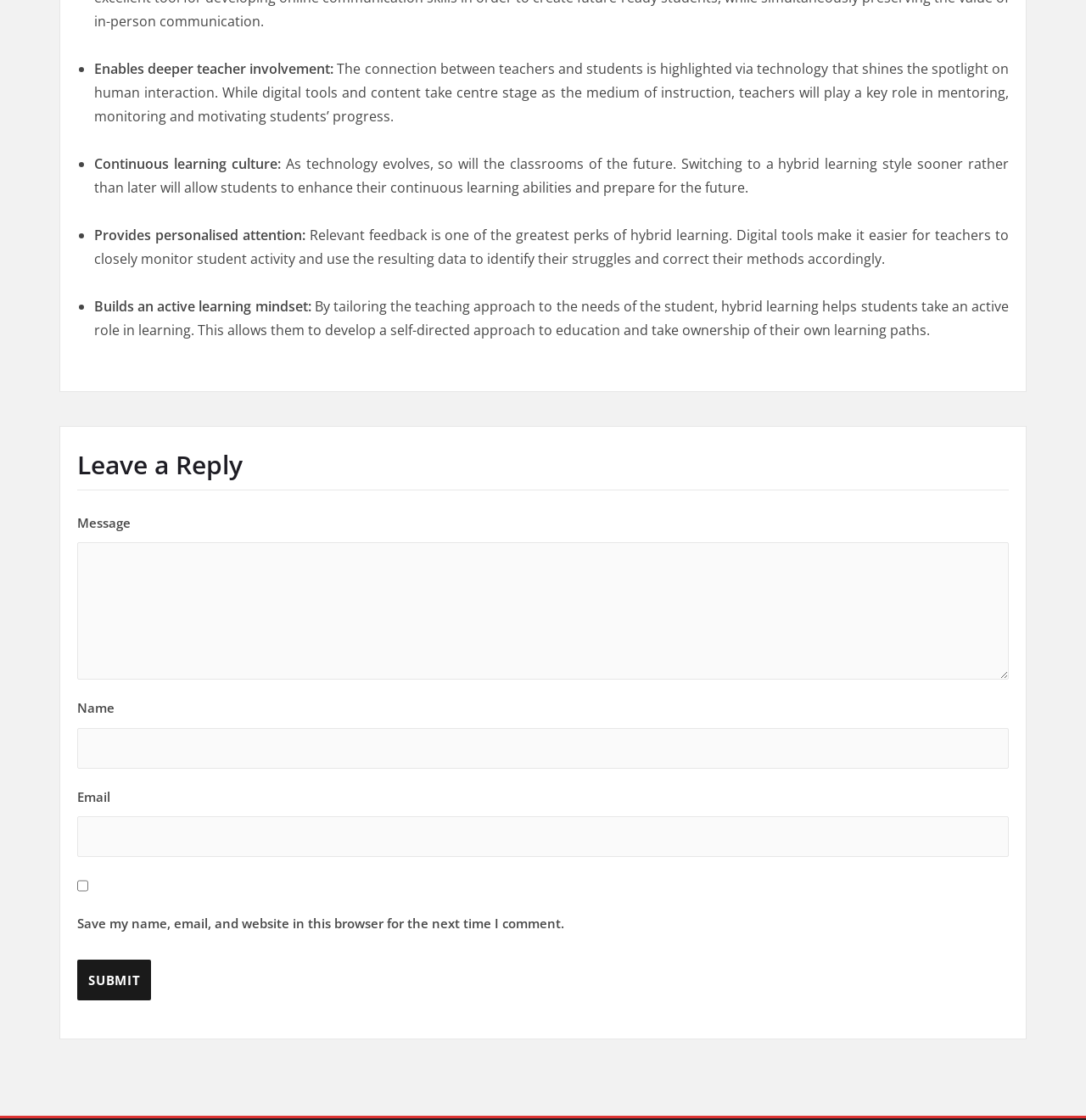Answer in one word or a short phrase: 
What is the label of the first textbox in the 'Leave a Reply' section?

Message